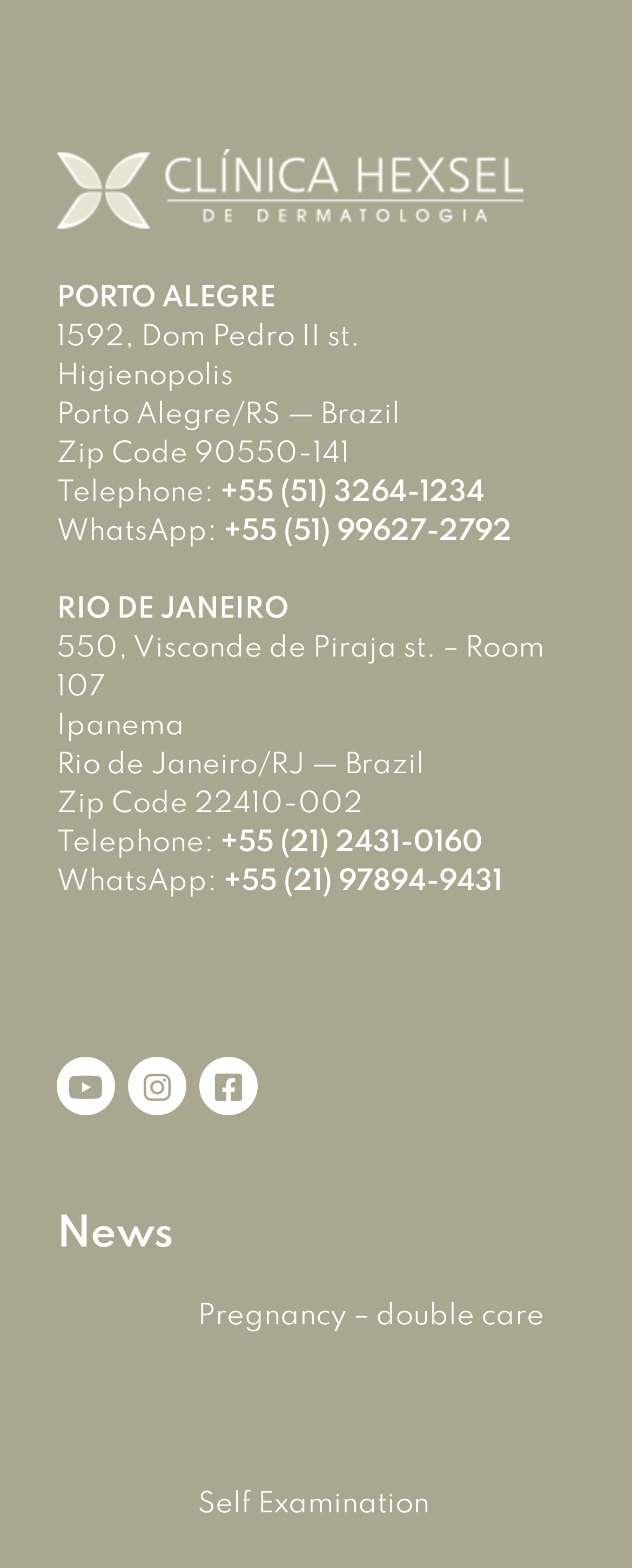Identify the bounding box coordinates of the region I need to click to complete this instruction: "Call the telephone number in Porto Alegre".

[0.349, 0.305, 0.767, 0.324]